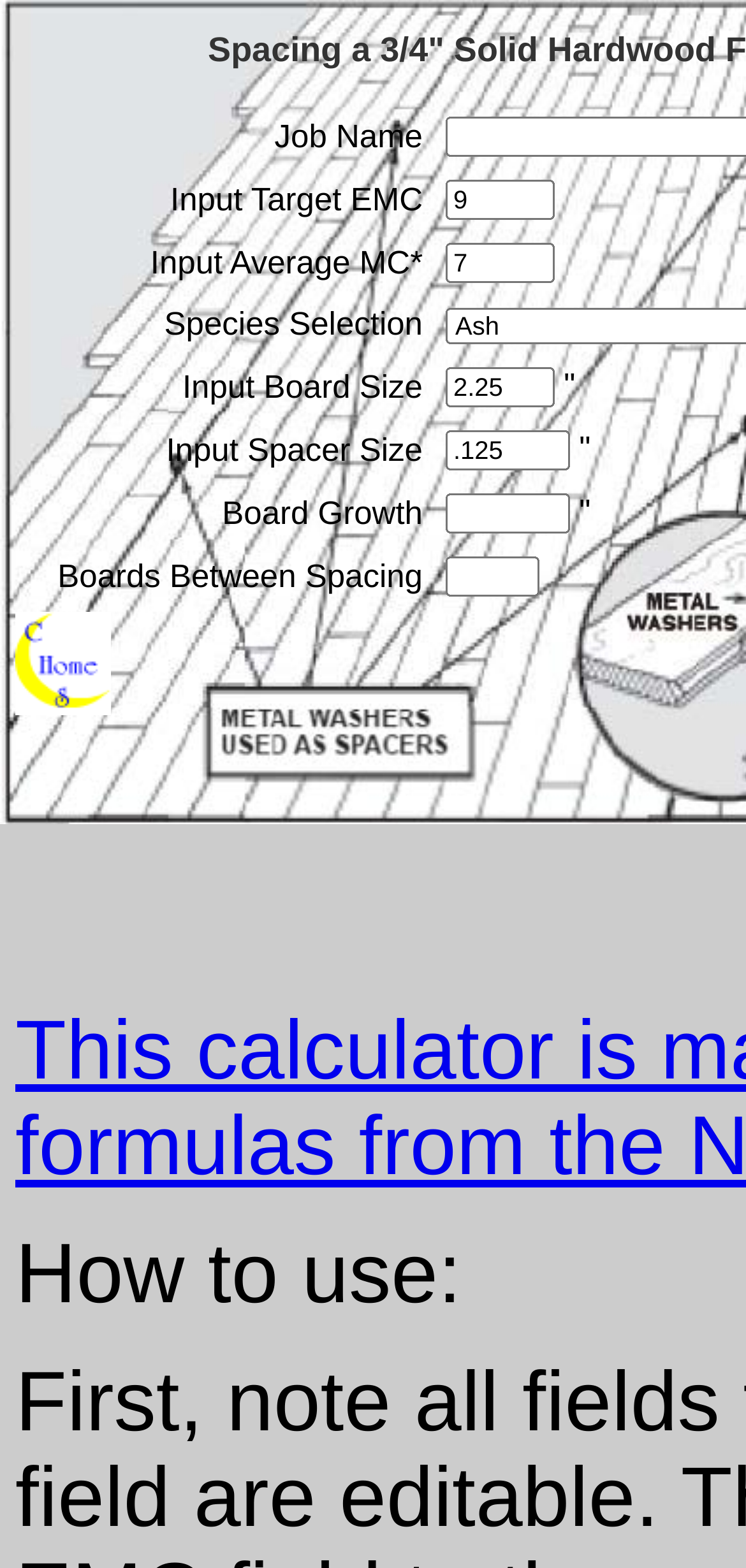Determine the bounding box coordinates in the format (top-left x, top-left y, bottom-right x, bottom-right y). Ensure all values are floating point numbers between 0 and 1. Identify the bounding box of the UI element described by: input value="7" name="Average" value="7"

[0.597, 0.155, 0.744, 0.181]